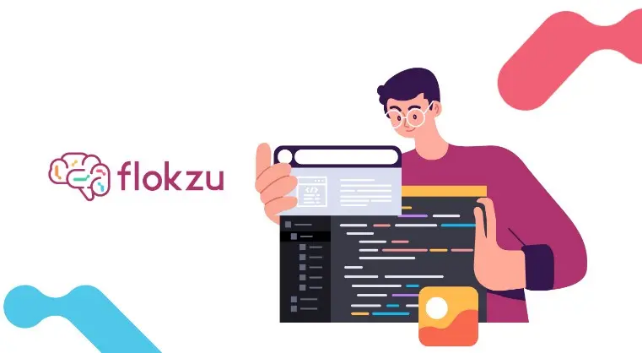What is the main goal of Flokzu in educational environments?
Observe the image and answer the question with a one-word or short phrase response.

Maximizing student attendance